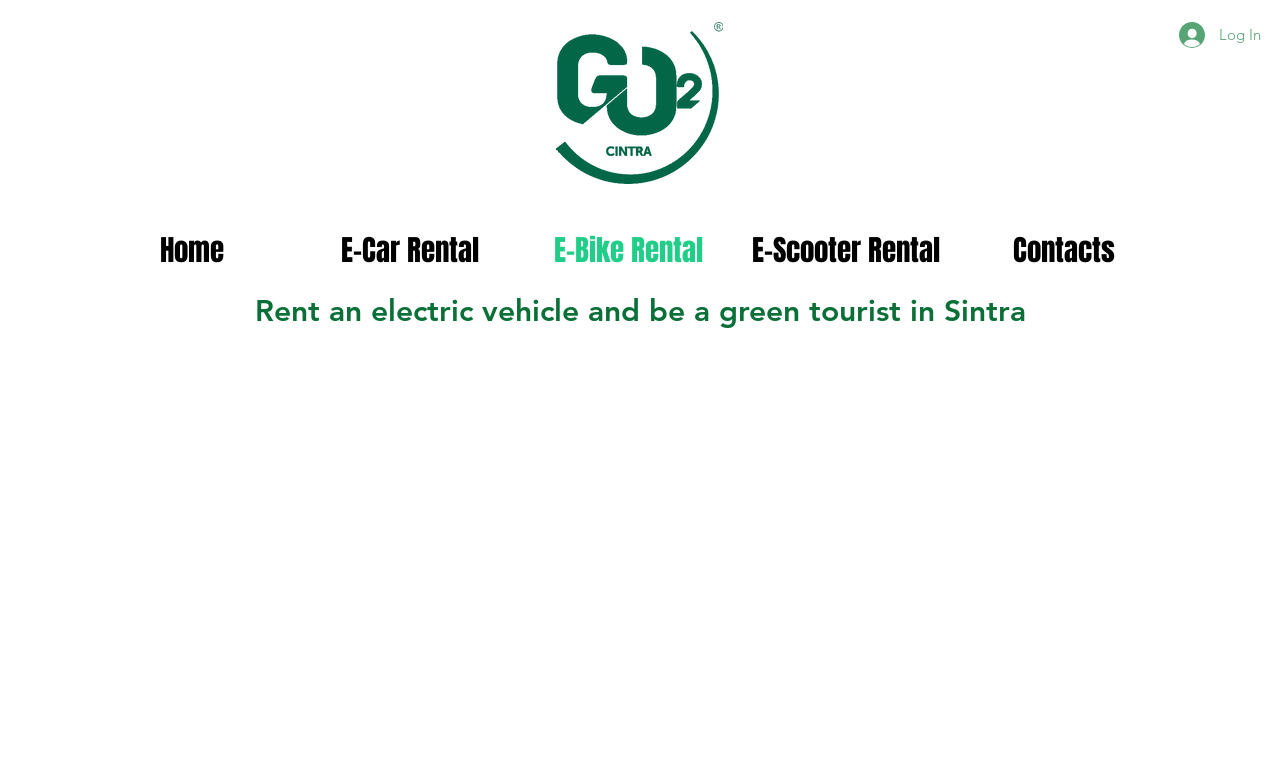Provide the bounding box for the UI element matching this description: "Home".

[0.065, 0.301, 0.235, 0.348]